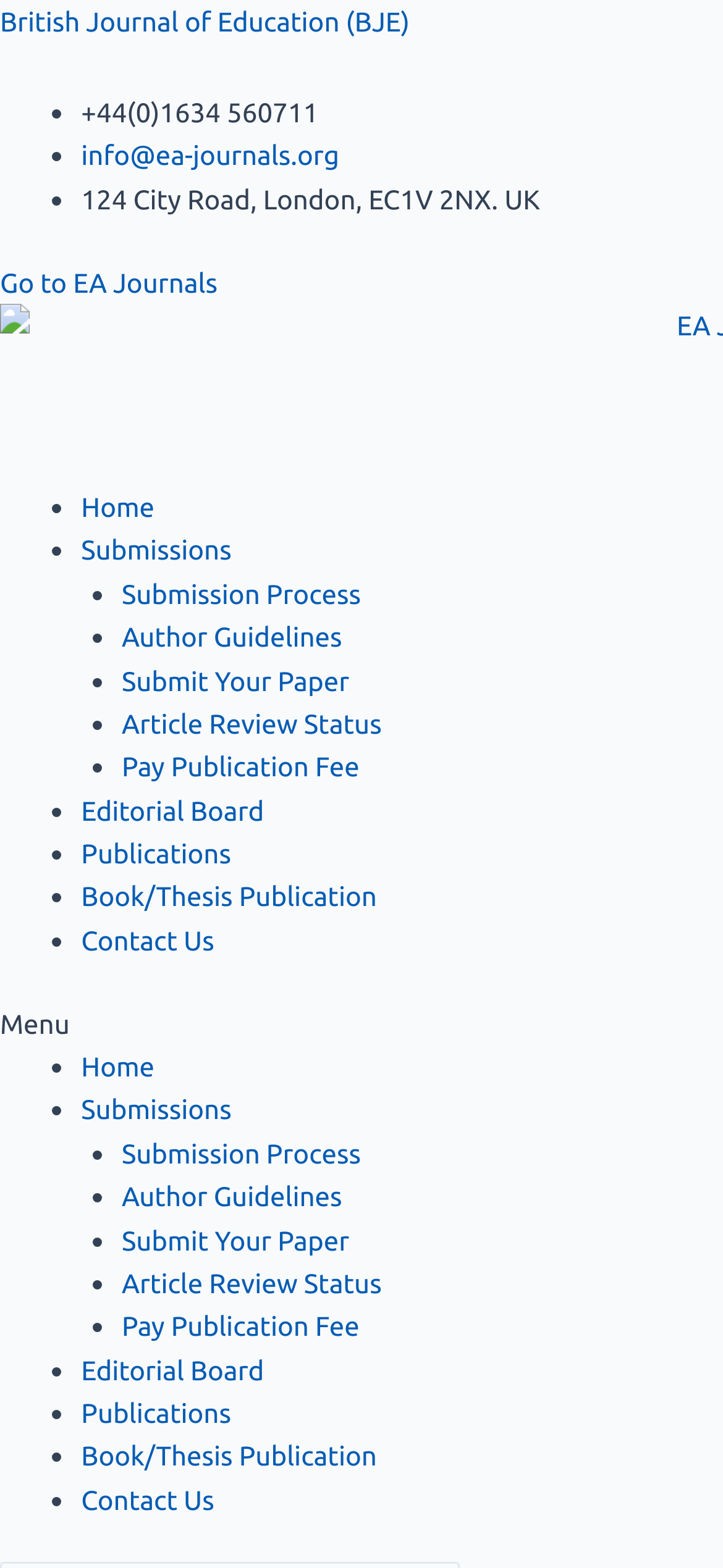Provide a brief response to the question using a single word or phrase: 
What is the link to the editorial board?

Editorial Board